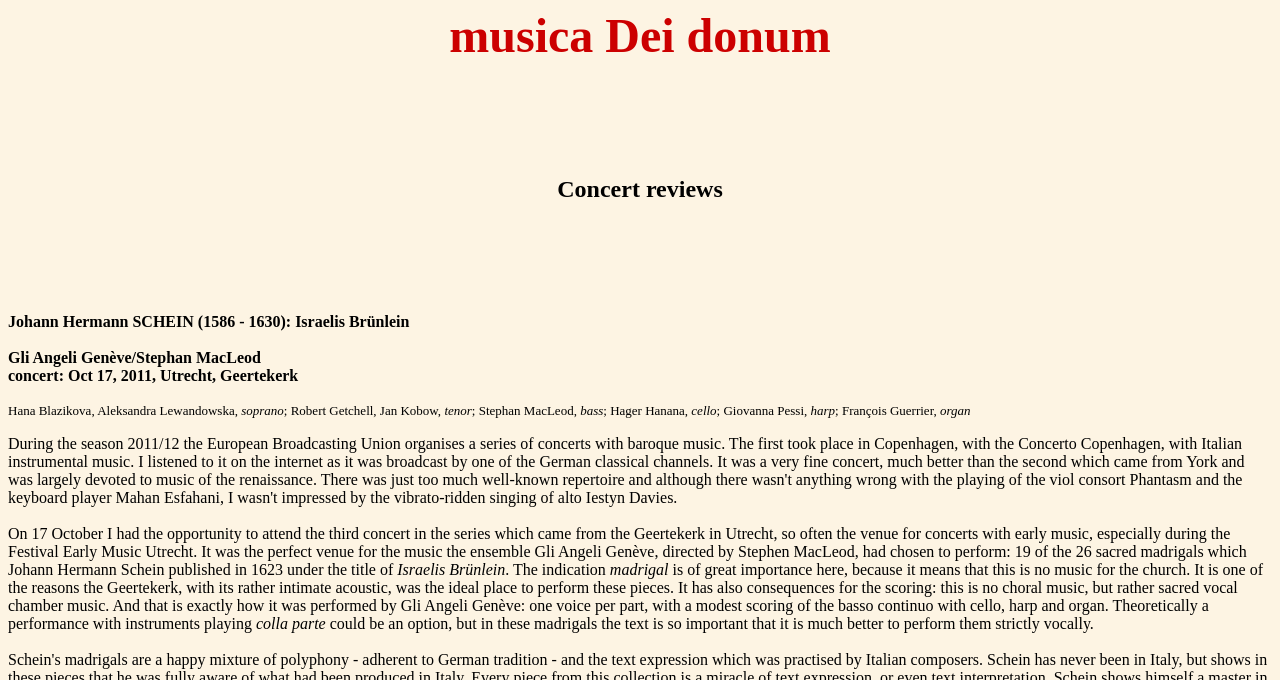Who is the director of the ensemble Gli Angeli Genève?
Answer the question based on the image using a single word or a brief phrase.

Stephen MacLeod